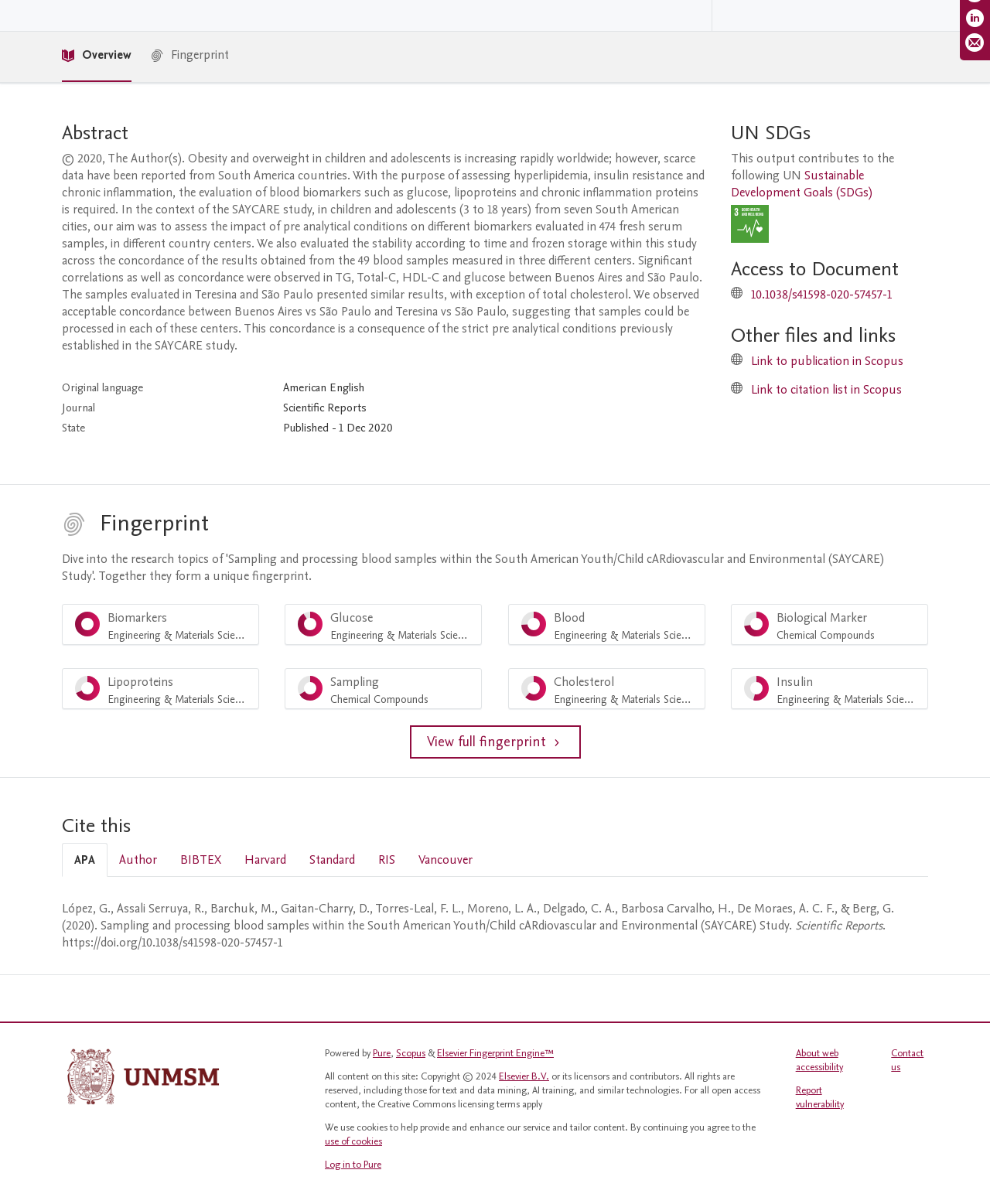Provide the bounding box coordinates of the HTML element described by the text: "Link to publication in Scopus".

[0.759, 0.293, 0.913, 0.307]